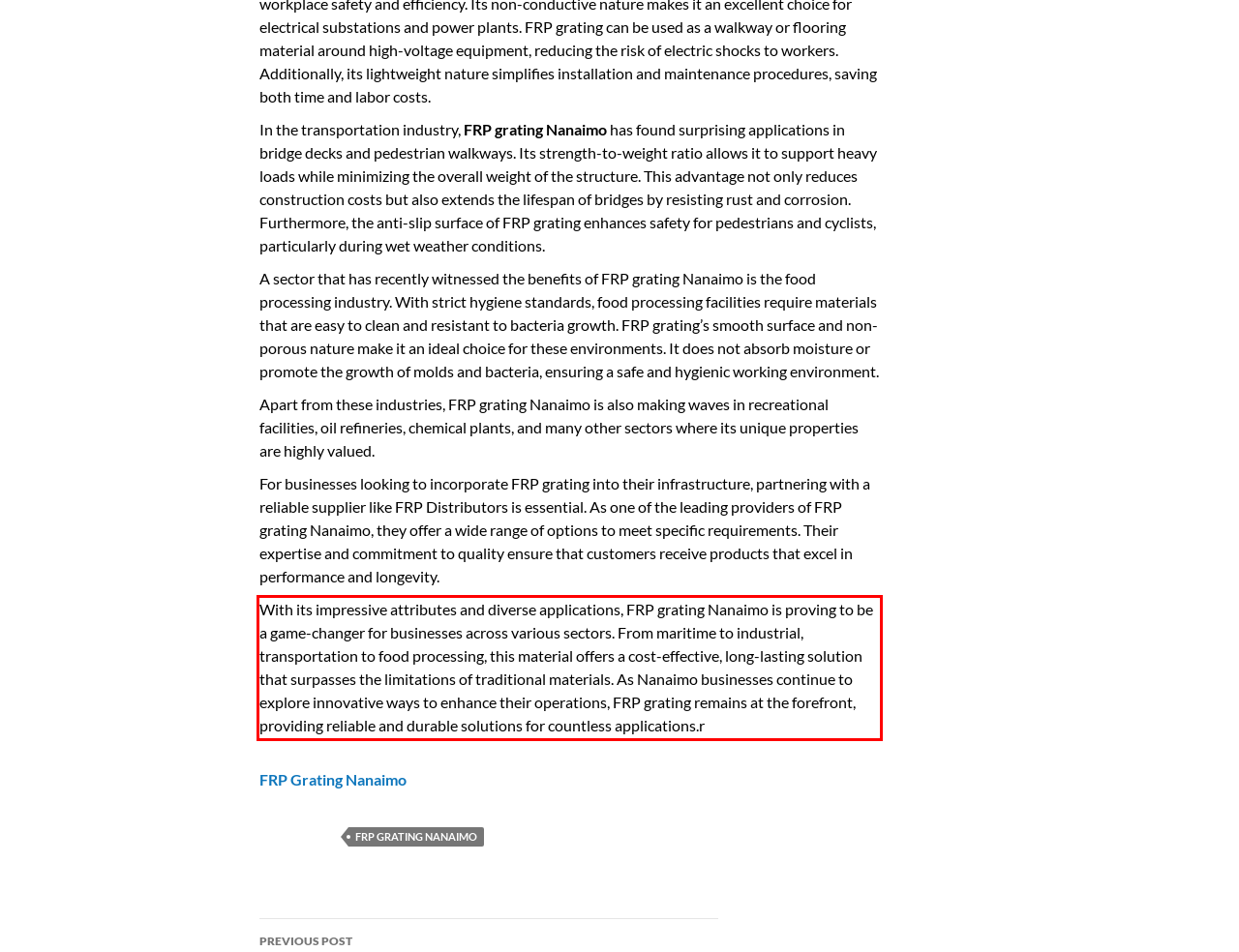You have a screenshot of a webpage, and there is a red bounding box around a UI element. Utilize OCR to extract the text within this red bounding box.

With its impressive attributes and diverse applications, FRP grating Nanaimo is proving to be a game-changer for businesses across various sectors. From maritime to industrial, transportation to food processing, this material offers a cost-effective, long-lasting solution that surpasses the limitations of traditional materials. As Nanaimo businesses continue to explore innovative ways to enhance their operations, FRP grating remains at the forefront, providing reliable and durable solutions for countless applications.r